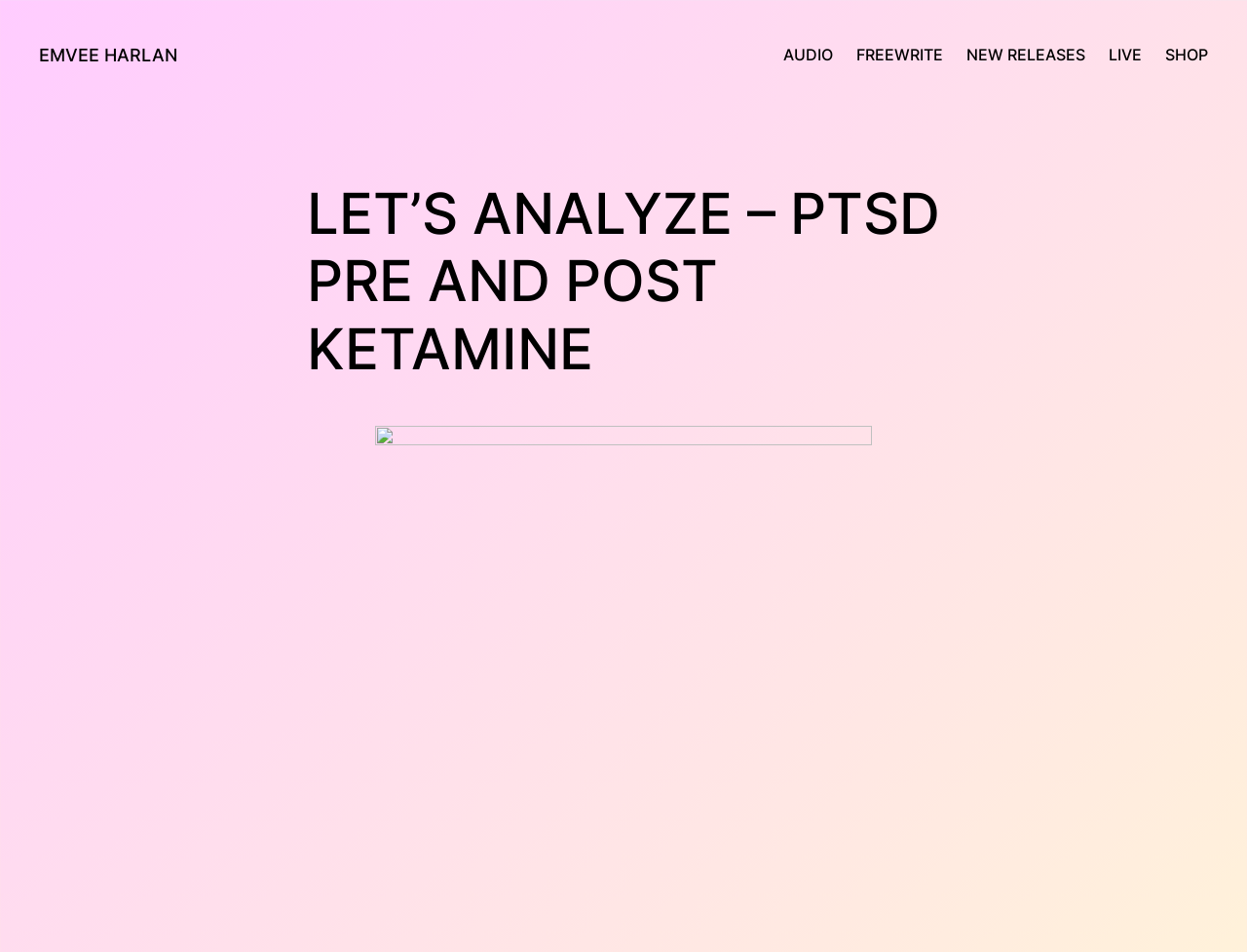Identify and provide the main heading of the webpage.

LET’S ANALYZE – PTSD PRE AND POST KETAMINE